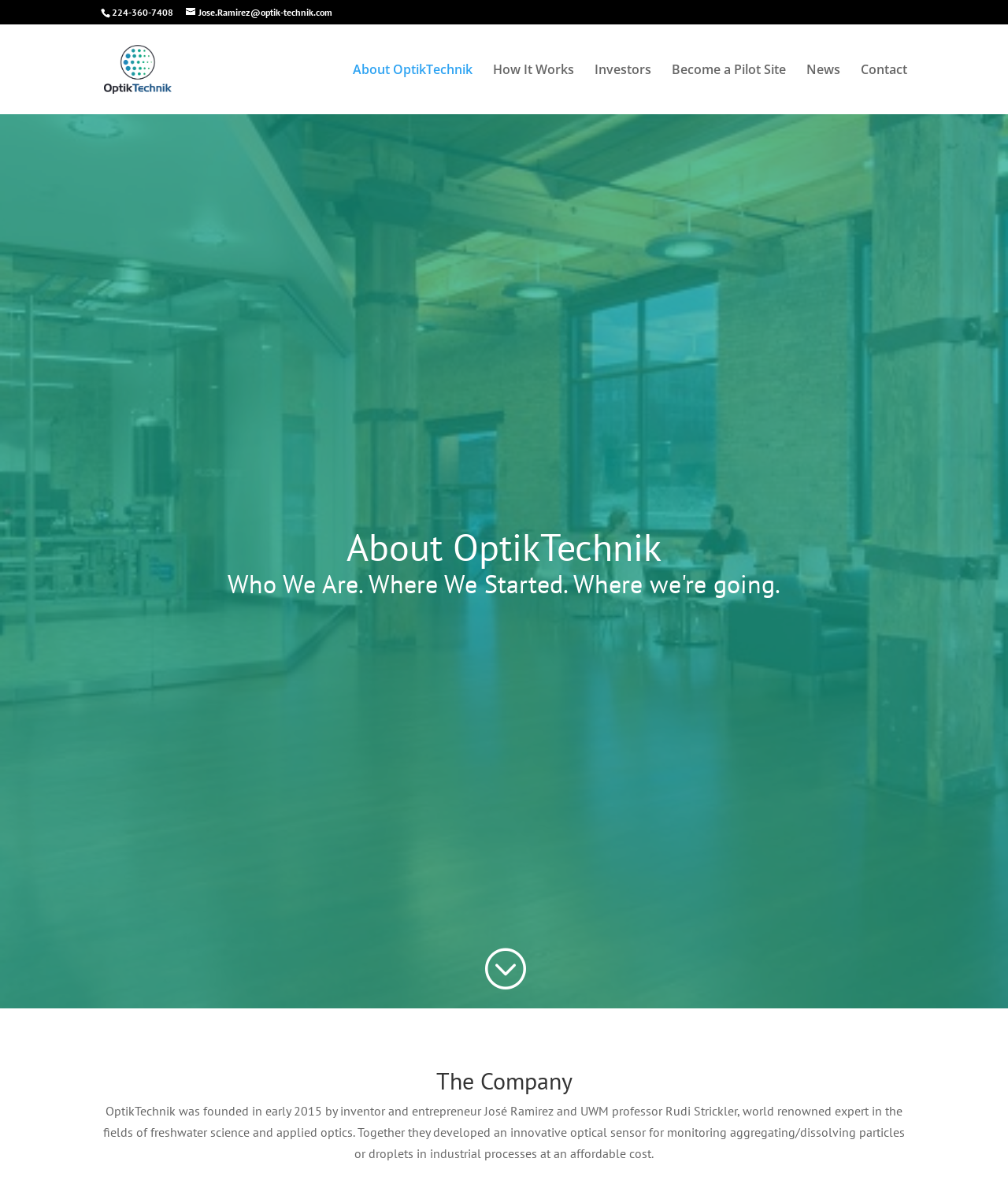How many links are in the navigation menu?
Based on the screenshot, give a detailed explanation to answer the question.

I counted the number of link elements in the navigation menu by looking at the elements with bounding box coordinates [0.35, 0.054, 0.469, 0.096], [0.489, 0.054, 0.57, 0.096], [0.59, 0.054, 0.646, 0.096], [0.666, 0.054, 0.78, 0.096], [0.8, 0.054, 0.834, 0.096], and [0.854, 0.054, 0.9, 0.096], which correspond to the links 'About OptikTechnik', 'How It Works', 'Investors', 'Become a Pilot Site', 'News', and 'Contact'.